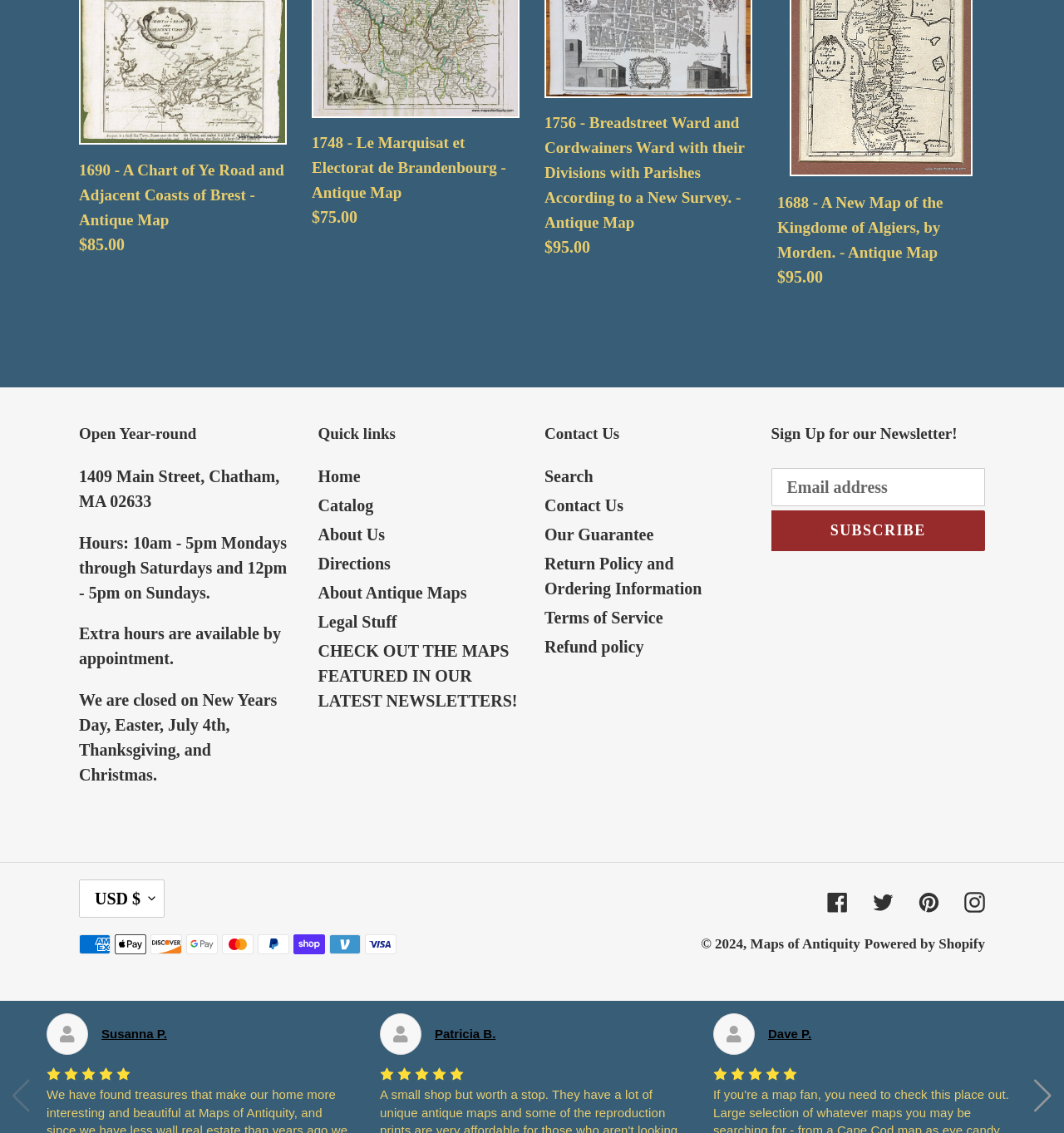Using the description "Pinterest", predict the bounding box of the relevant HTML element.

[0.863, 0.783, 0.883, 0.805]